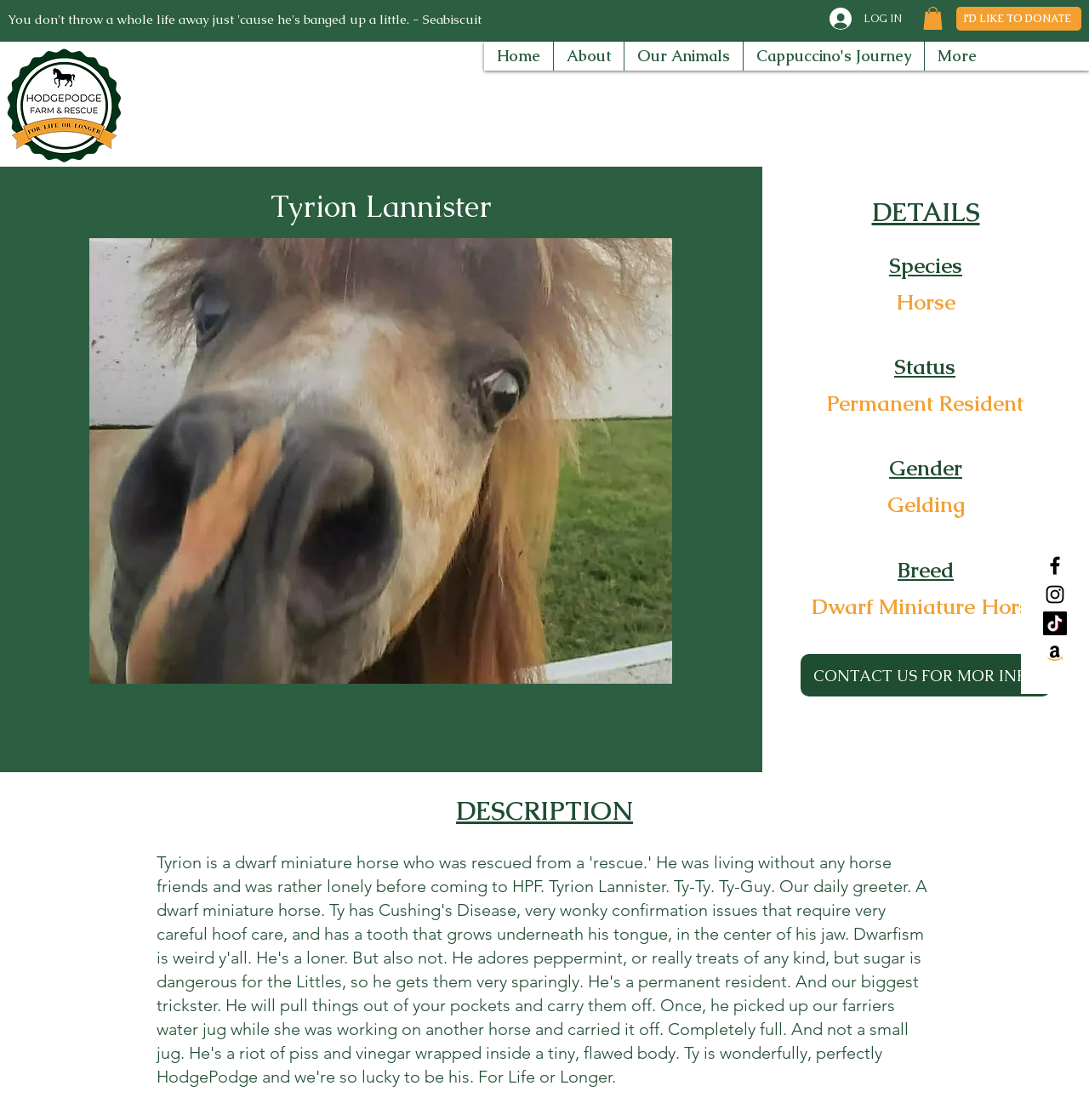What is the status of the horse? Observe the screenshot and provide a one-word or short phrase answer.

Permanent Resident